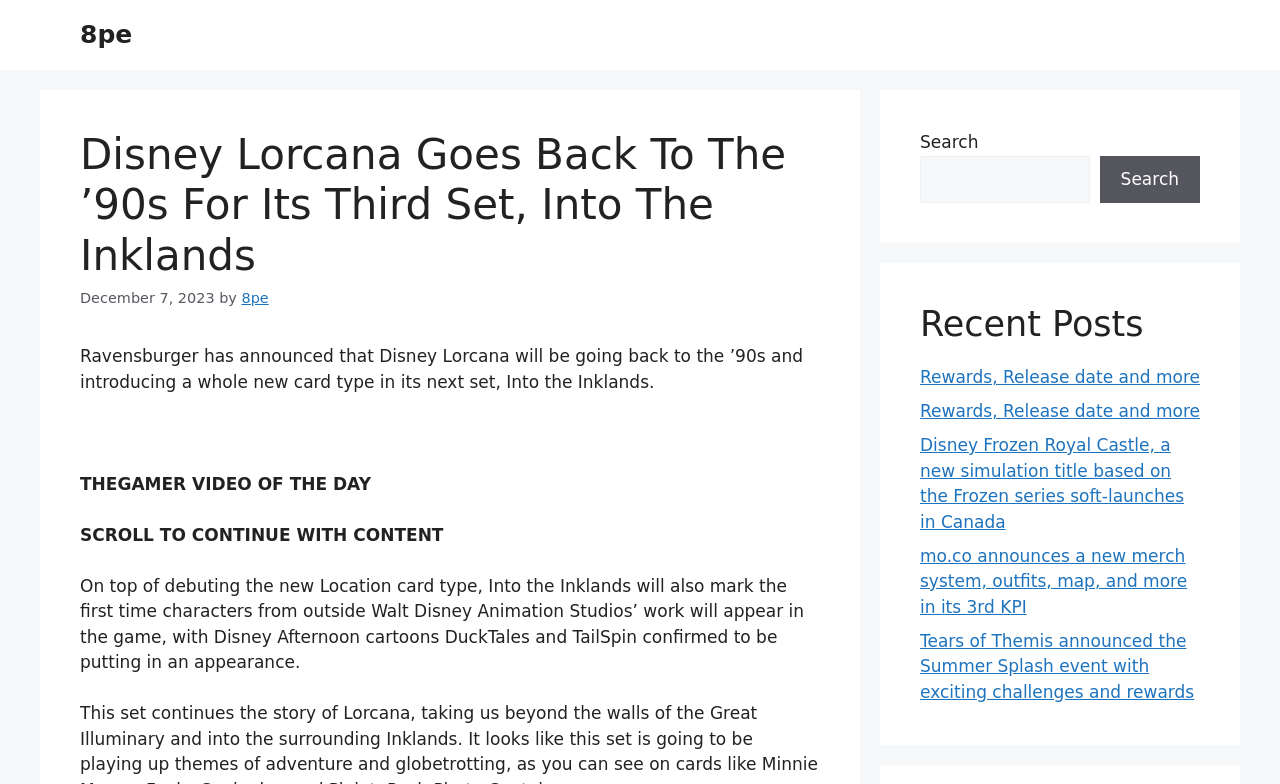Answer with a single word or phrase: 
What is the name of the Disney Lorcana set mentioned in the article?

Into the Inklands